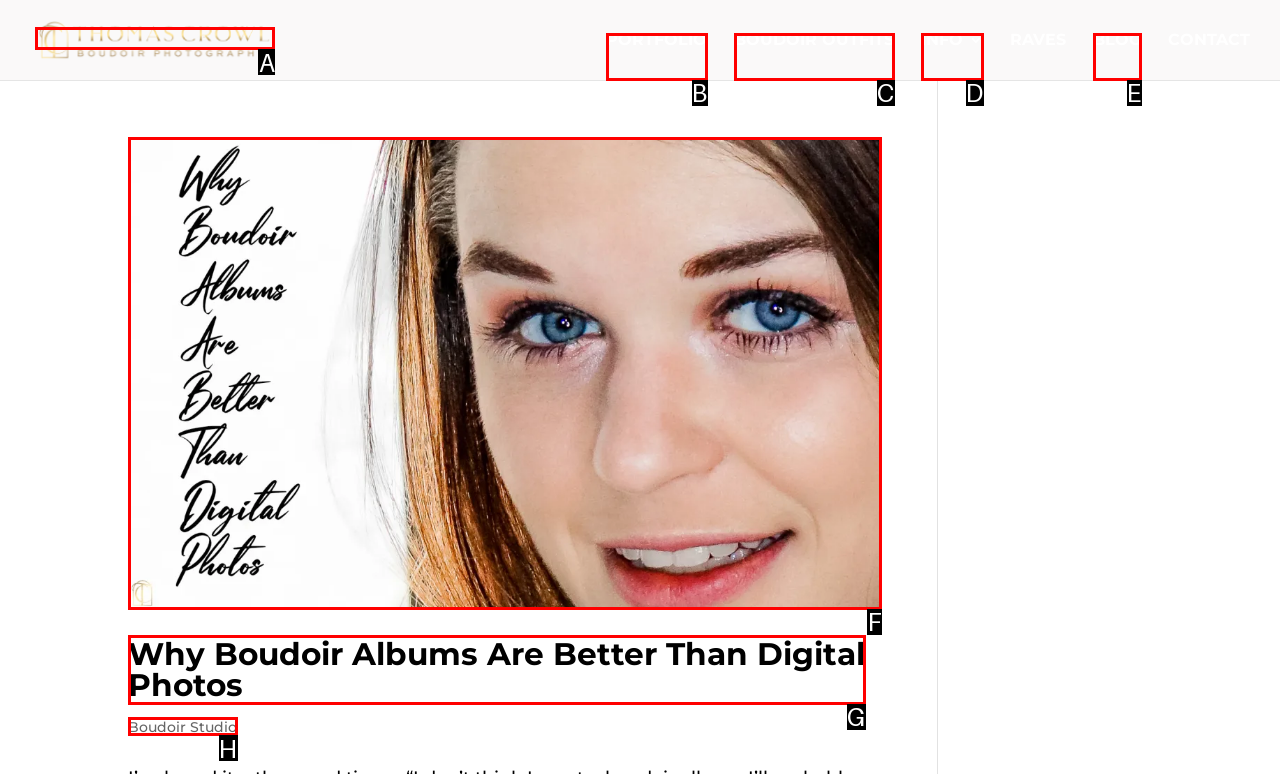Tell me the letter of the correct UI element to click for this instruction: learn about boudoir albums. Answer with the letter only.

F